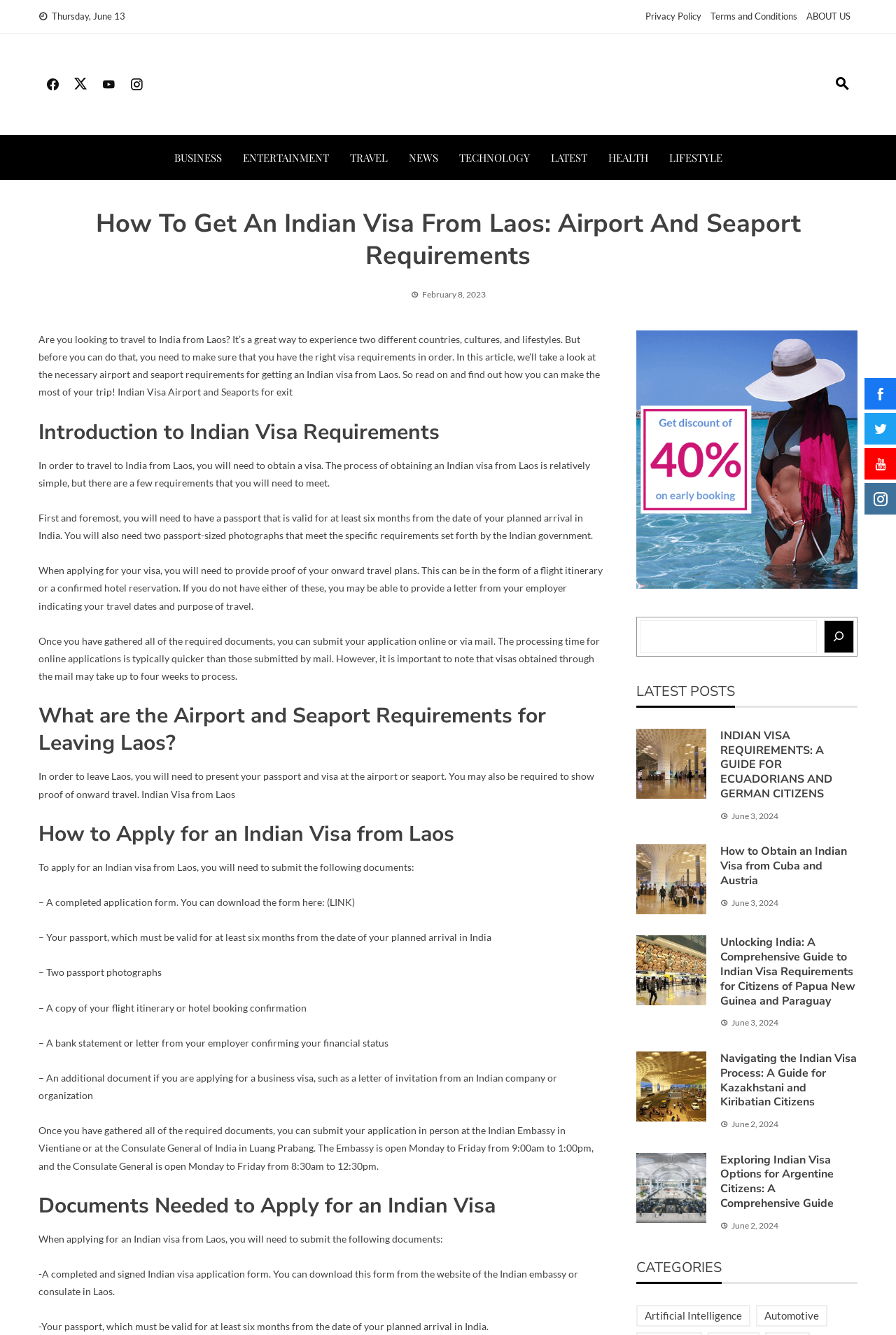What is the purpose of the onward travel plans document?
Based on the image, respond with a single word or phrase.

To prove travel dates and purpose of travel